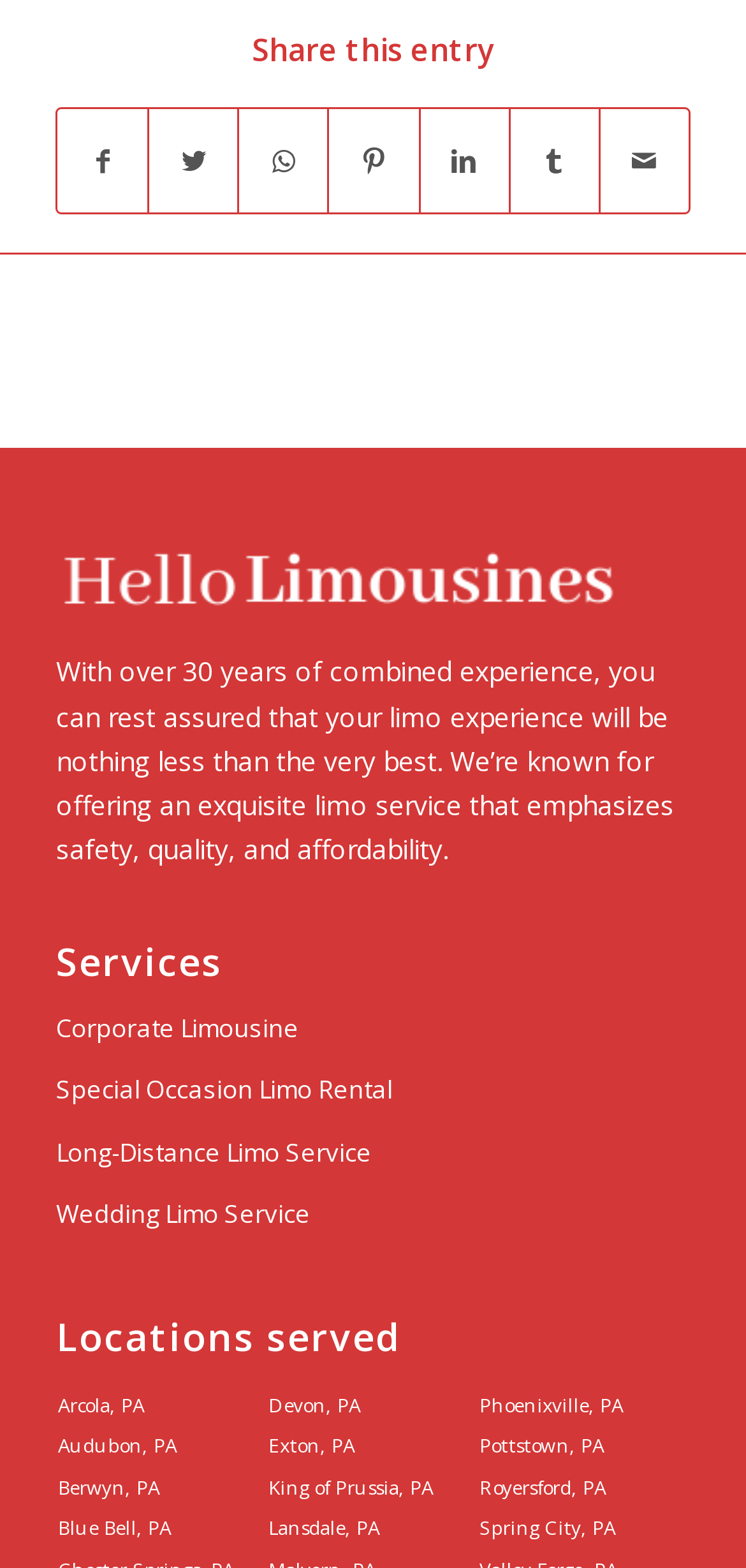How many types of limo services are listed?
Based on the image, give a concise answer in the form of a single word or short phrase.

5